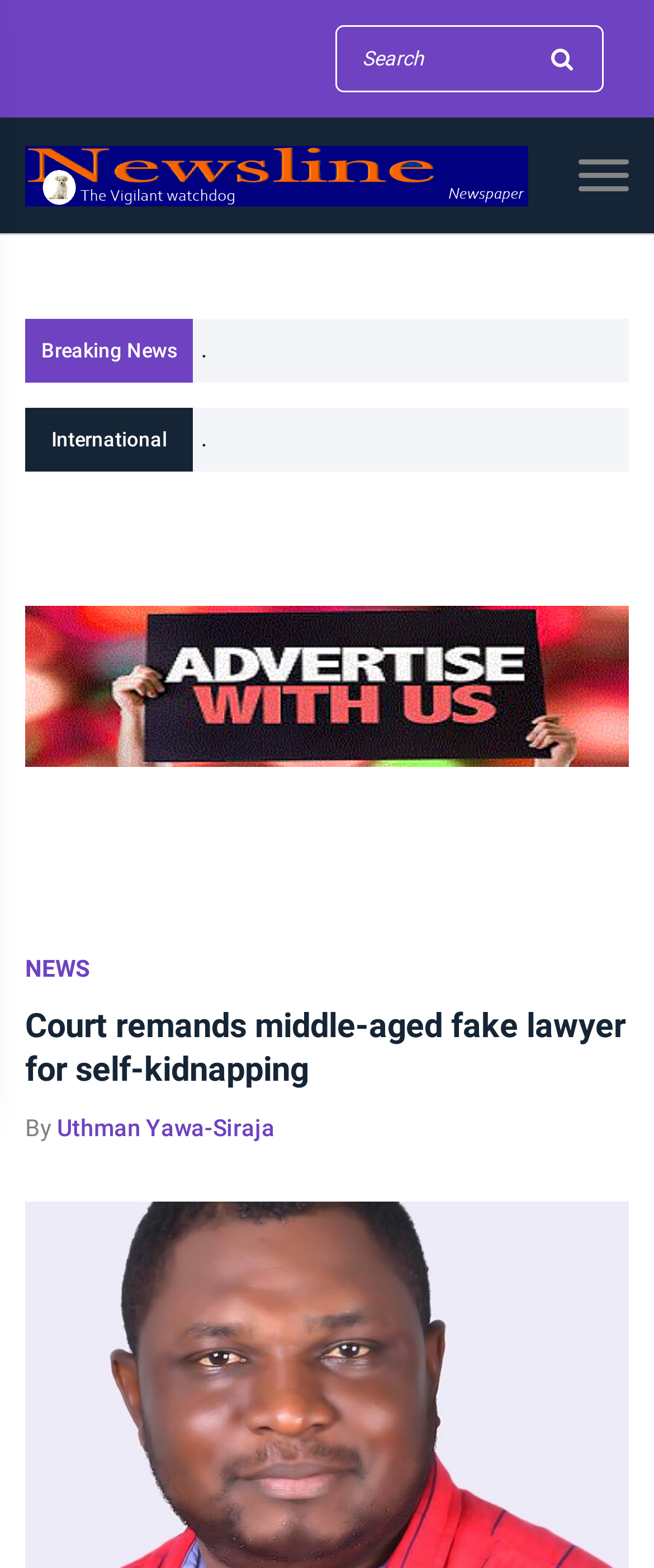Locate the bounding box coordinates of the clickable region to complete the following instruction: "Read news article."

[0.038, 0.64, 0.962, 0.696]